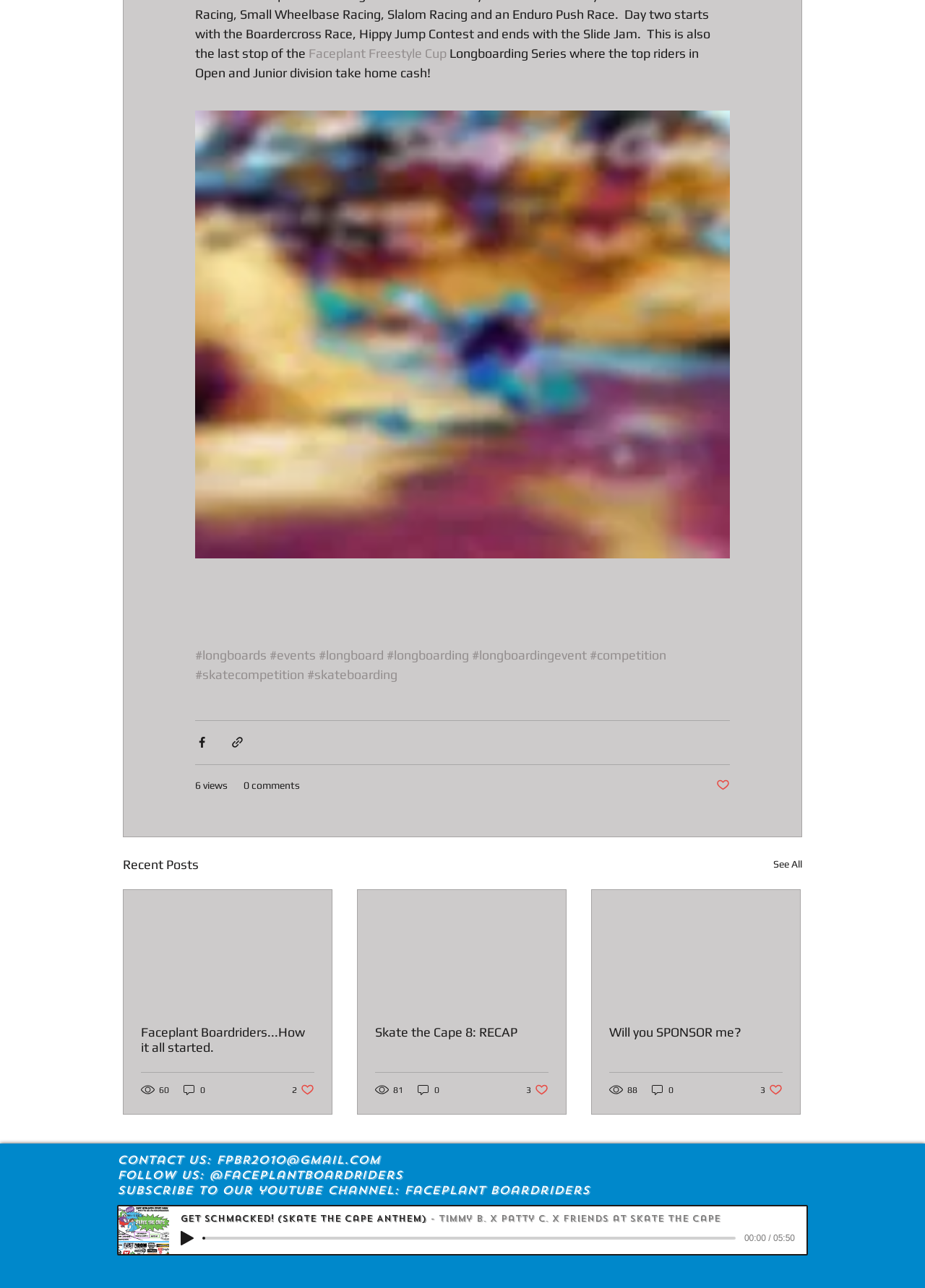What is the name of the youtube channel?
Give a one-word or short phrase answer based on the image.

Faceplant Boardriders